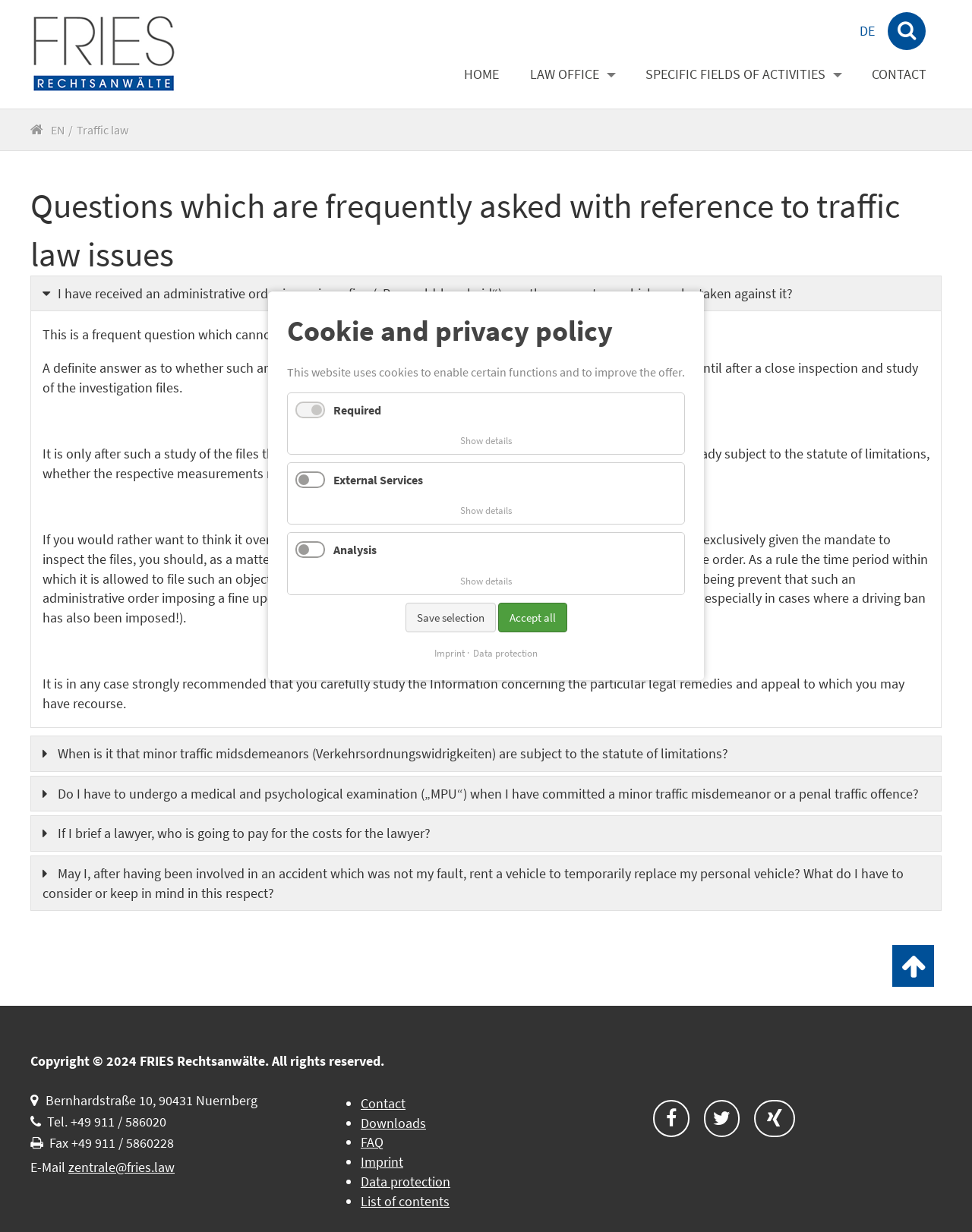Bounding box coordinates are to be given in the format (top-left x, top-left y, bottom-right x, bottom-right y). All values must be floating point numbers between 0 and 1. Provide the bounding box coordinate for the UI element described as: List of contents

[0.371, 0.968, 0.462, 0.982]